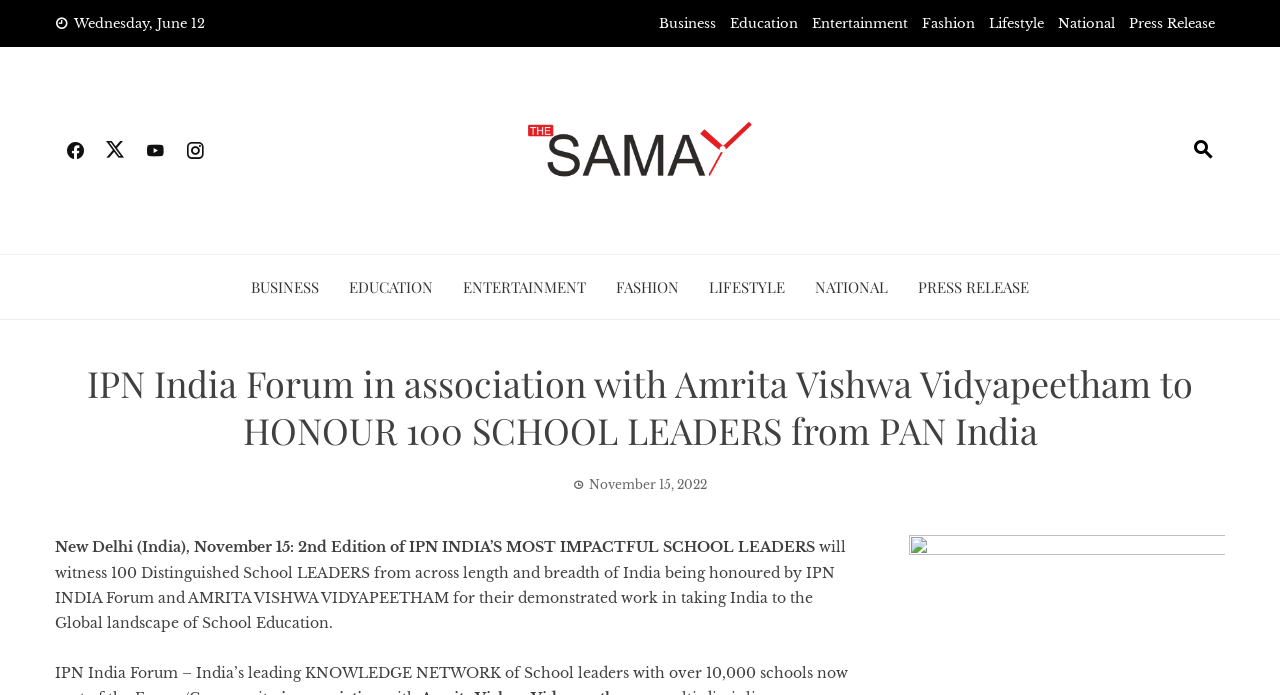What is the purpose of the event mentioned in the webpage?
Based on the screenshot, provide your answer in one word or phrase.

To honour 100 school leaders